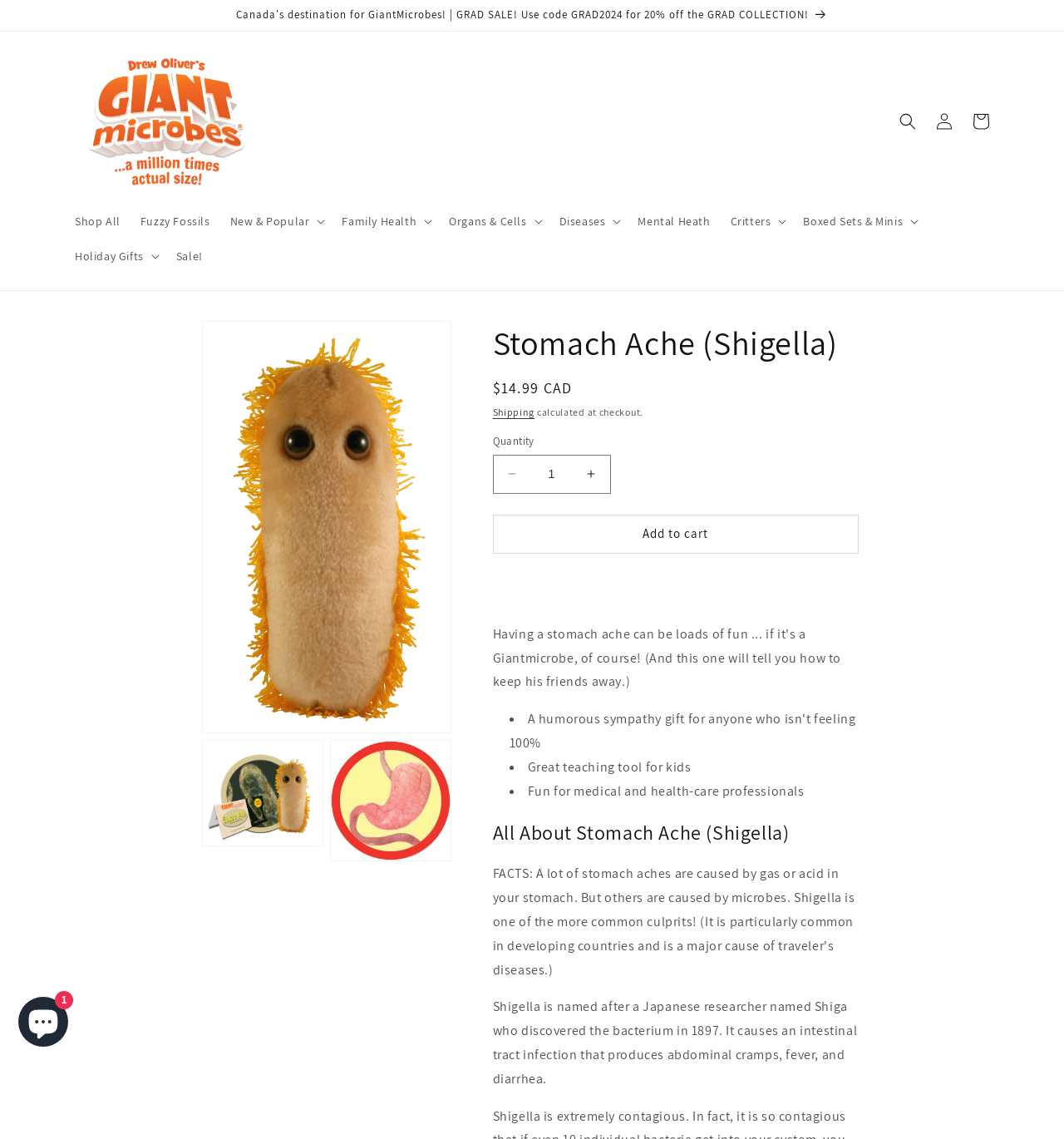Can you find the bounding box coordinates for the element to click on to achieve the instruction: "Read about trip preparation"?

None